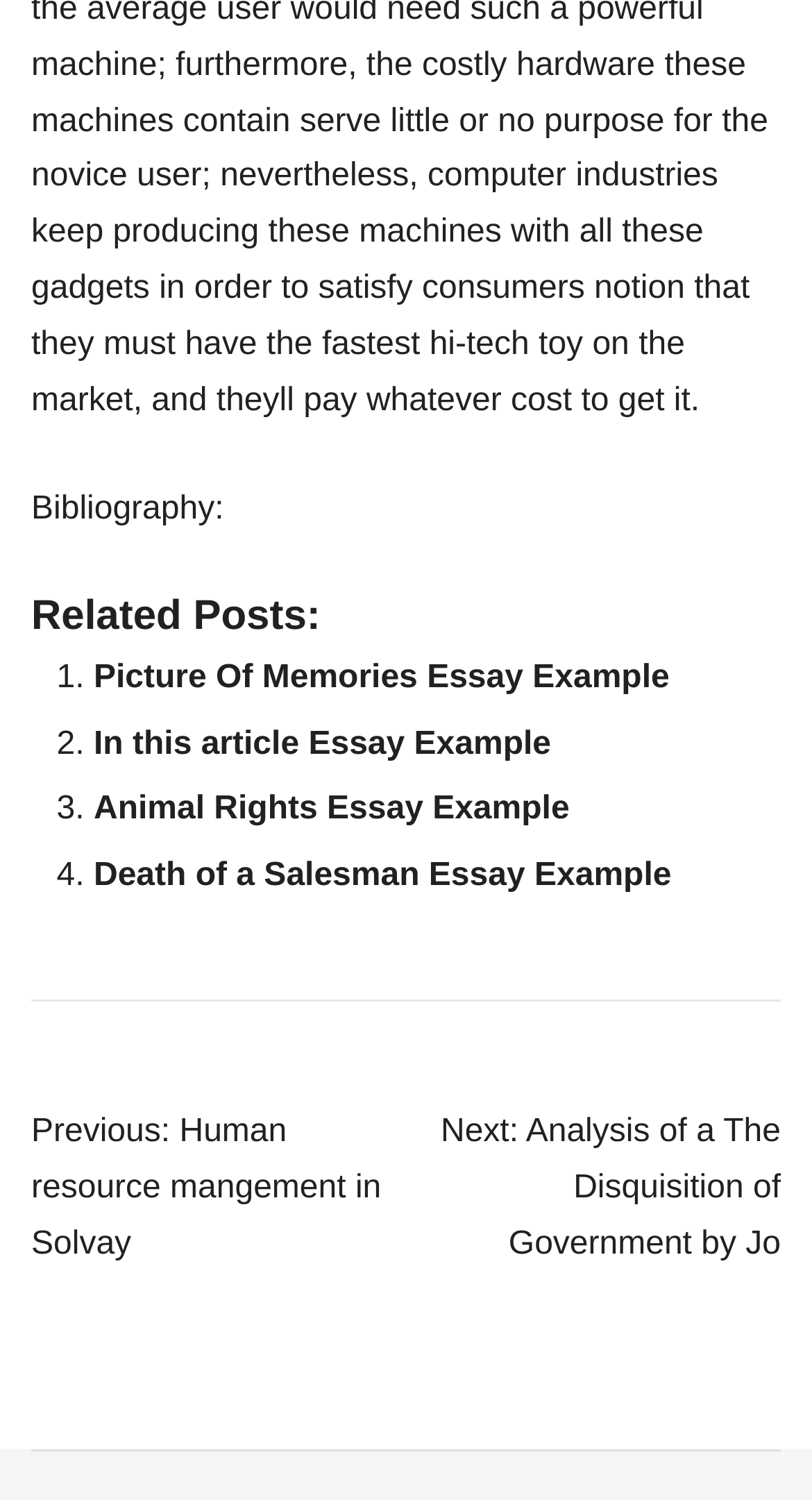Given the description: "Animal Rights Essay Example", determine the bounding box coordinates of the UI element. The coordinates should be formatted as four float numbers between 0 and 1, [left, top, right, bottom].

[0.115, 0.528, 0.701, 0.552]